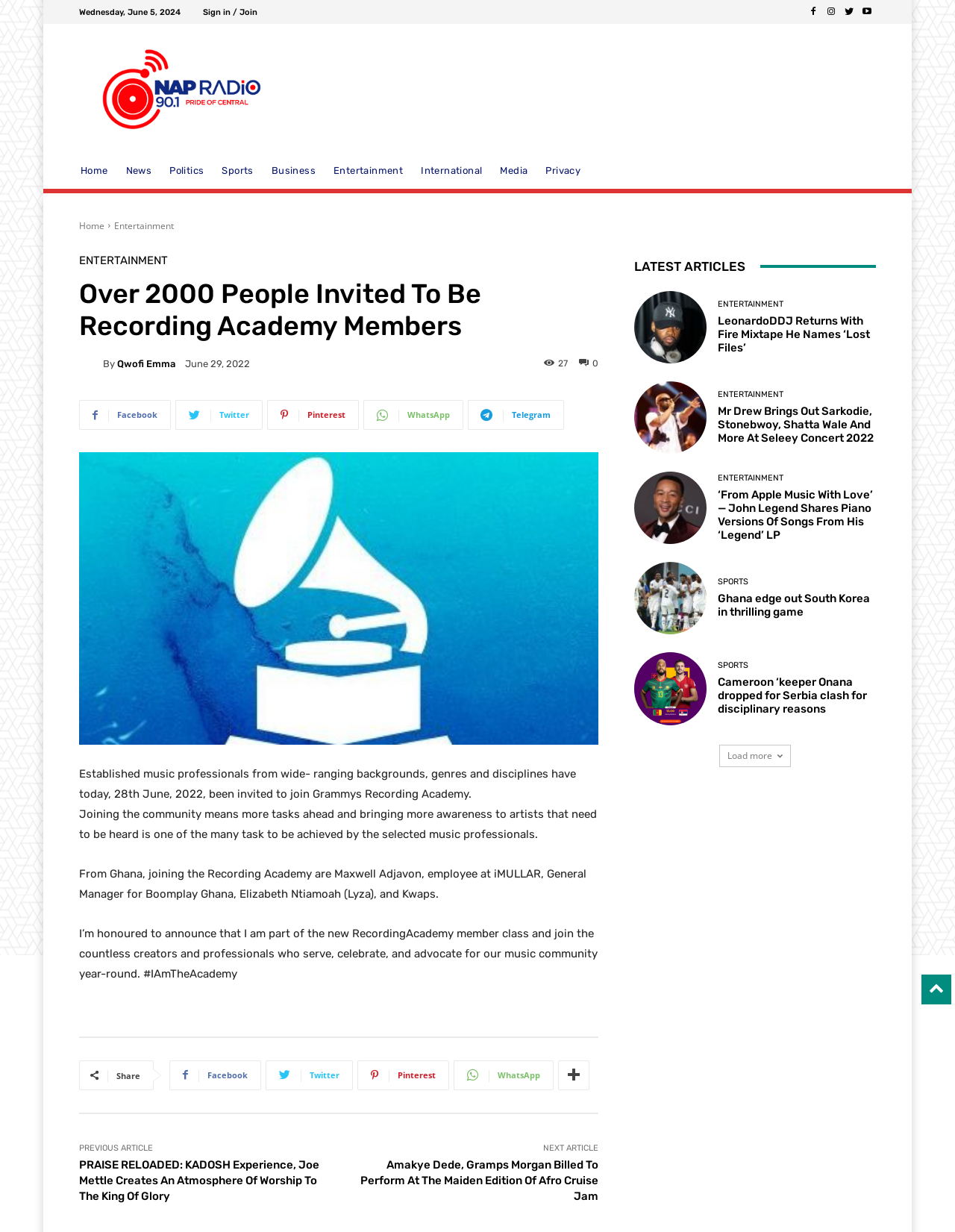Find the bounding box coordinates of the clickable area required to complete the following action: "Share the article on Facebook".

[0.177, 0.86, 0.273, 0.885]